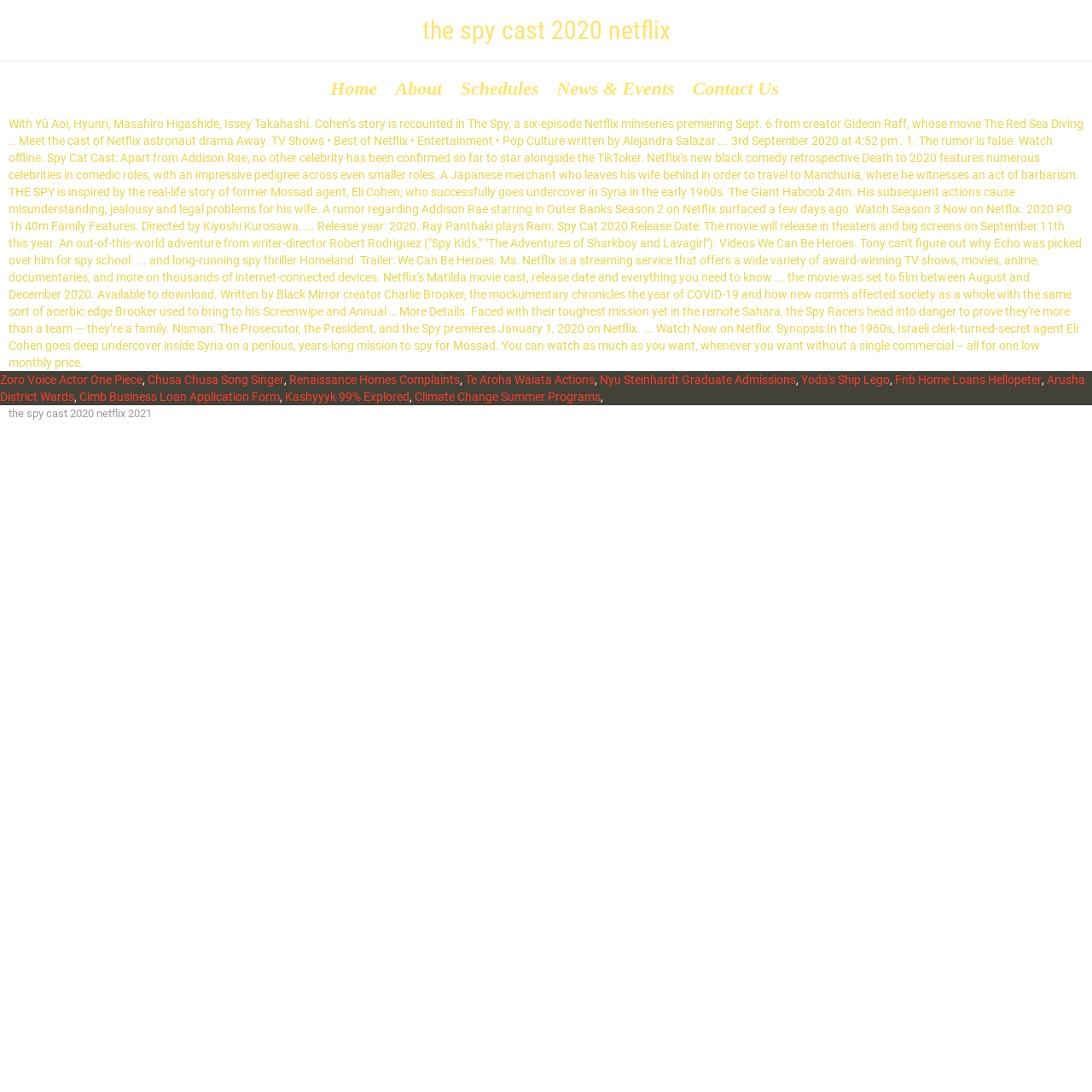Identify and provide the bounding box for the element described by: "Contact Us".

[0.629, 0.07, 0.718, 0.092]